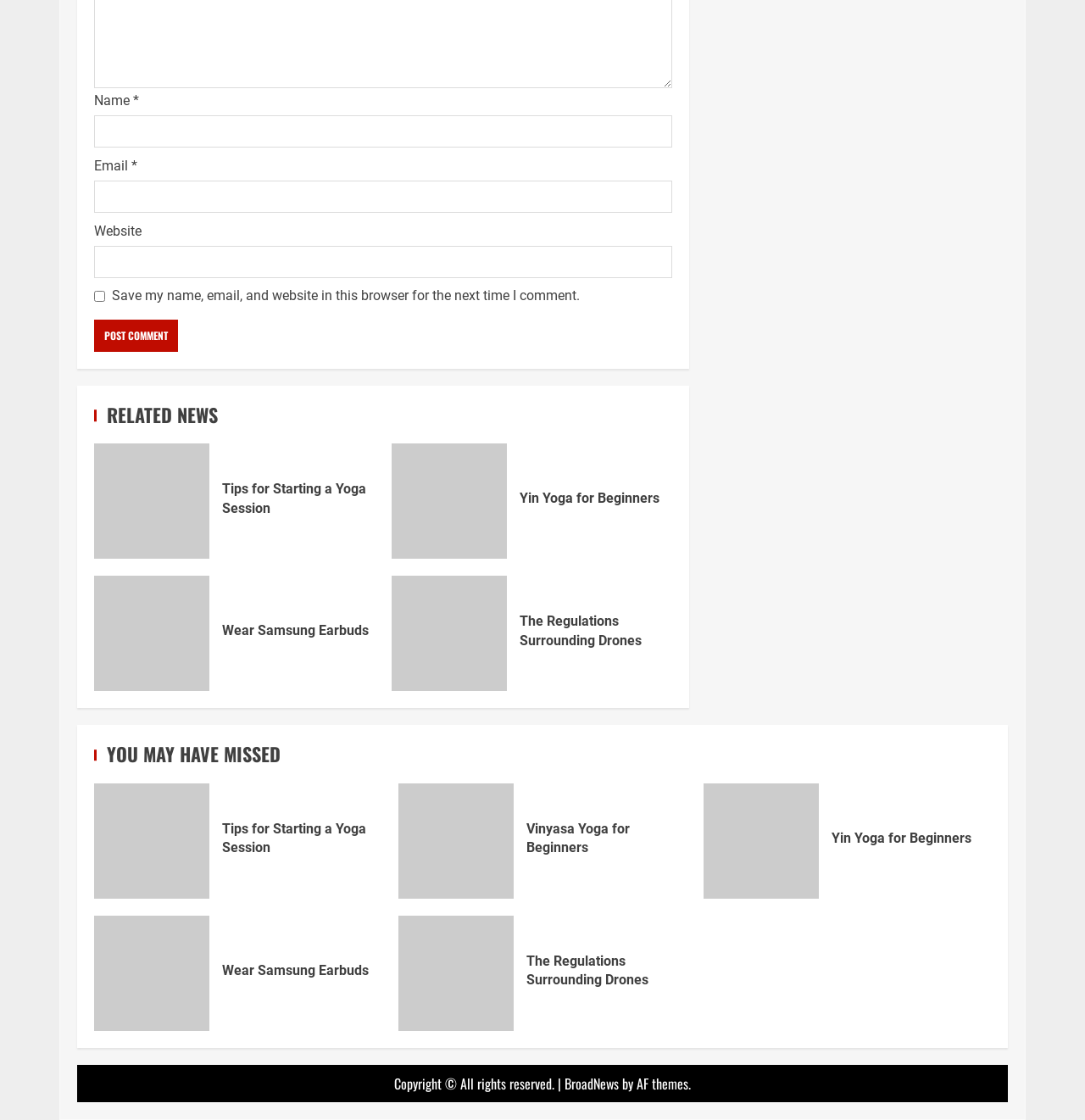Determine the bounding box coordinates of the clickable element to achieve the following action: 'Visit the 'BroadNews' website'. Provide the coordinates as four float values between 0 and 1, formatted as [left, top, right, bottom].

[0.52, 0.958, 0.57, 0.976]